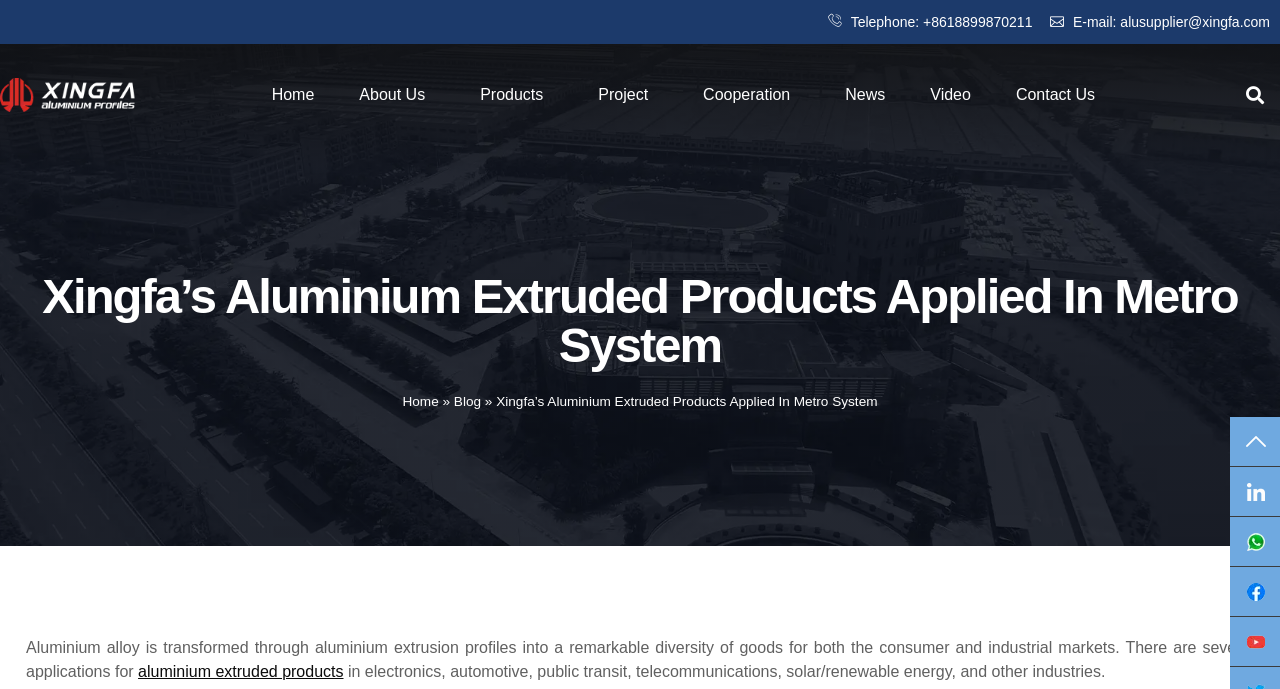Specify the bounding box coordinates of the area that needs to be clicked to achieve the following instruction: "Contact us".

[0.794, 0.105, 0.856, 0.172]